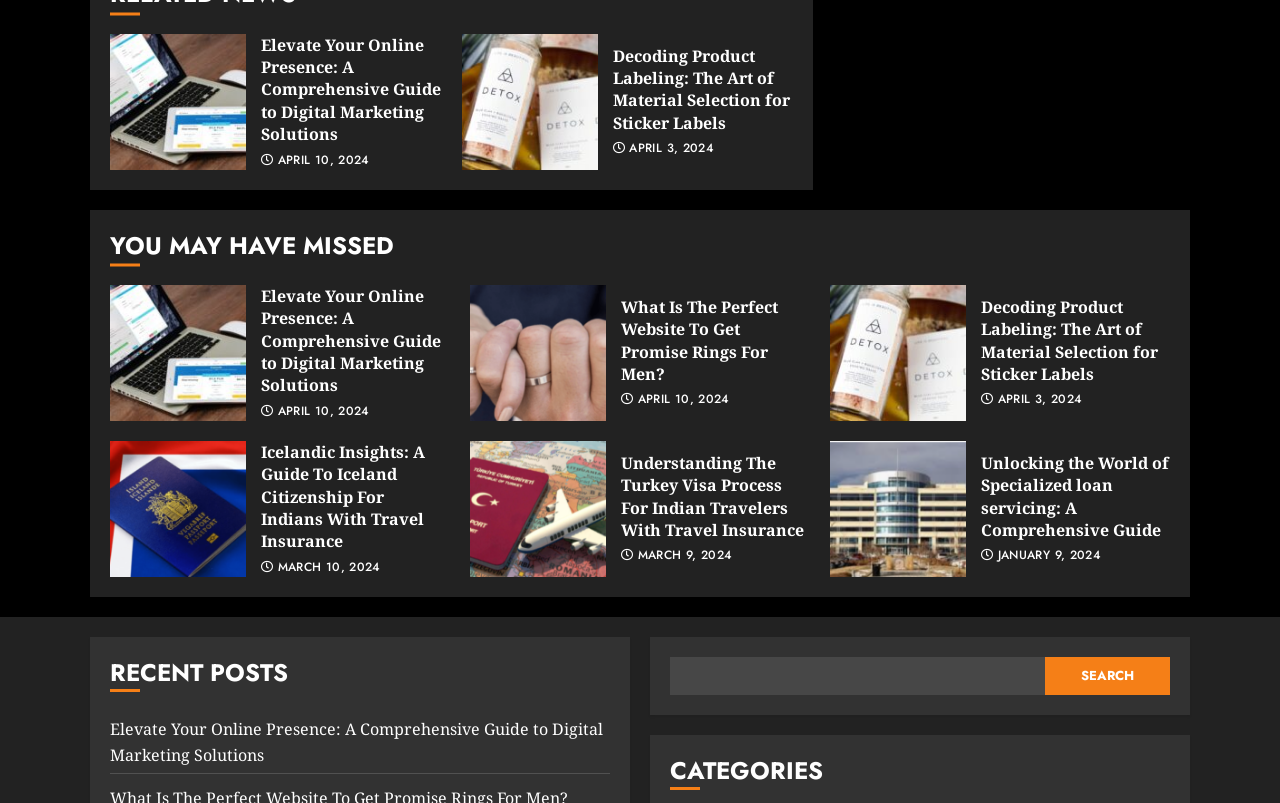How many recent posts are listed? Refer to the image and provide a one-word or short phrase answer.

5